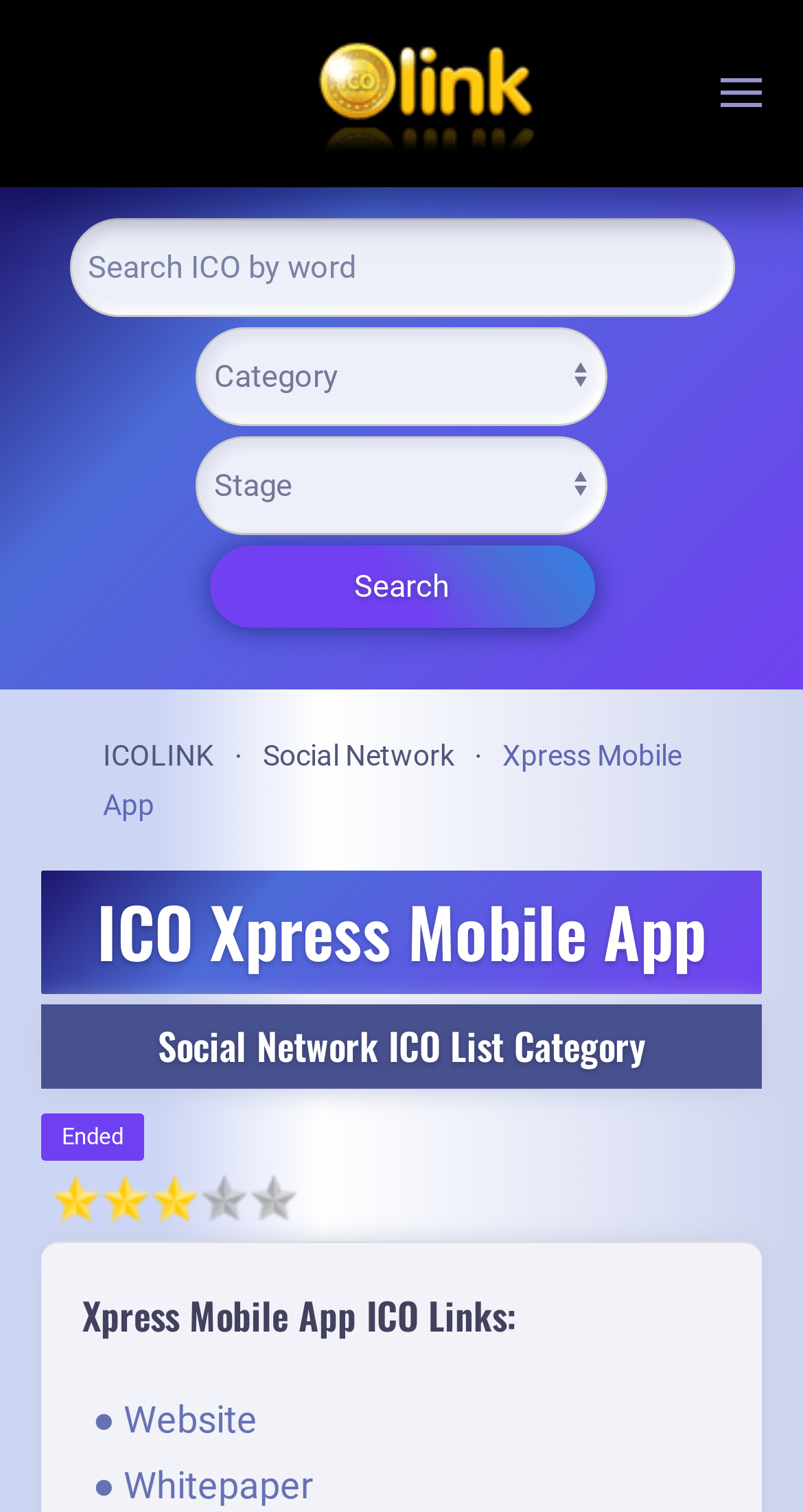Locate the bounding box coordinates of the item that should be clicked to fulfill the instruction: "Open menu".

[0.897, 0.0, 0.949, 0.123]